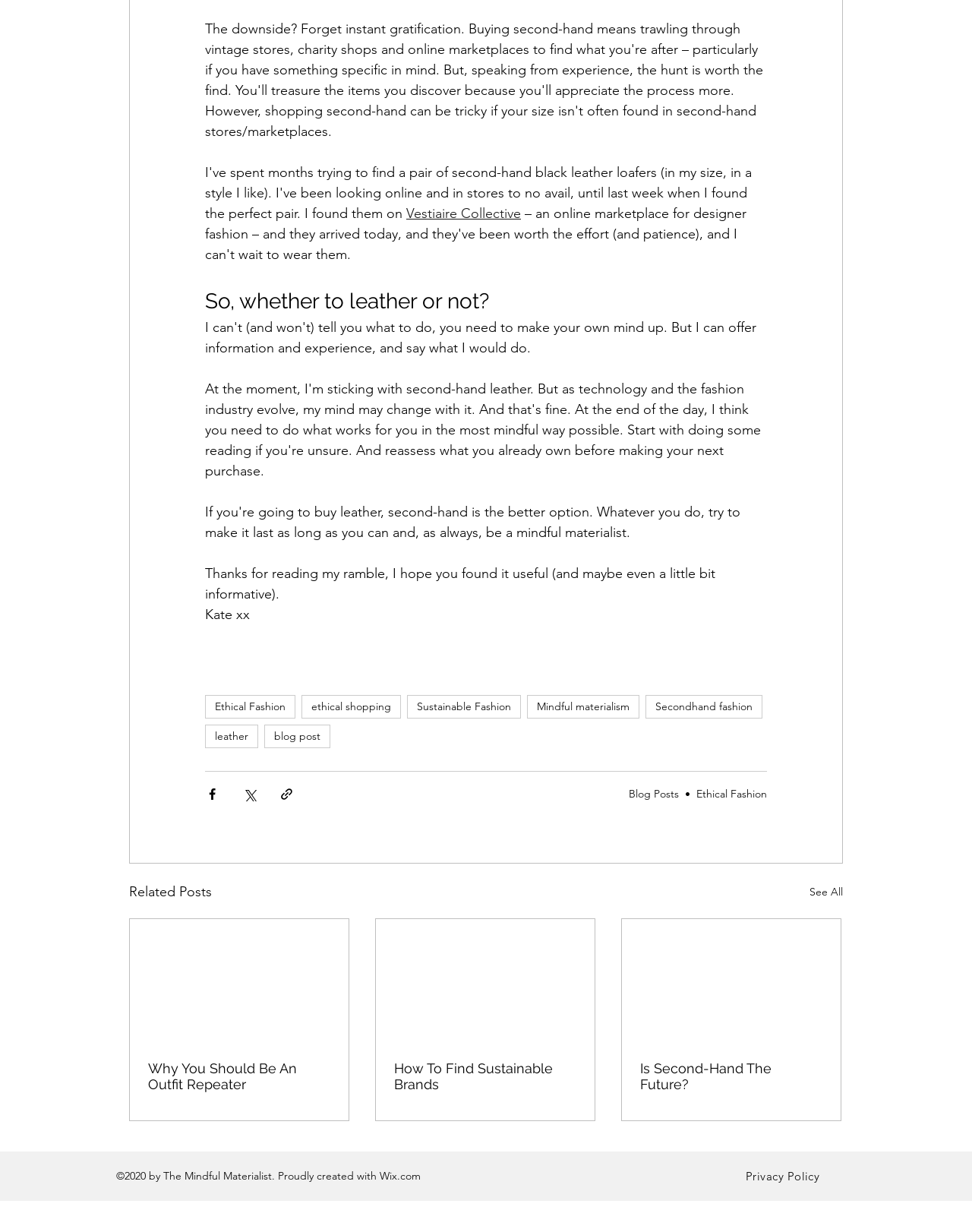Please provide a comprehensive answer to the question below using the information from the image: What is the topic of the blog post?

The topic of the blog post is 'Leather' which is mentioned in the heading 'So, whether to leather or not?' with a bounding box coordinate of [0.211, 0.232, 0.789, 0.257].